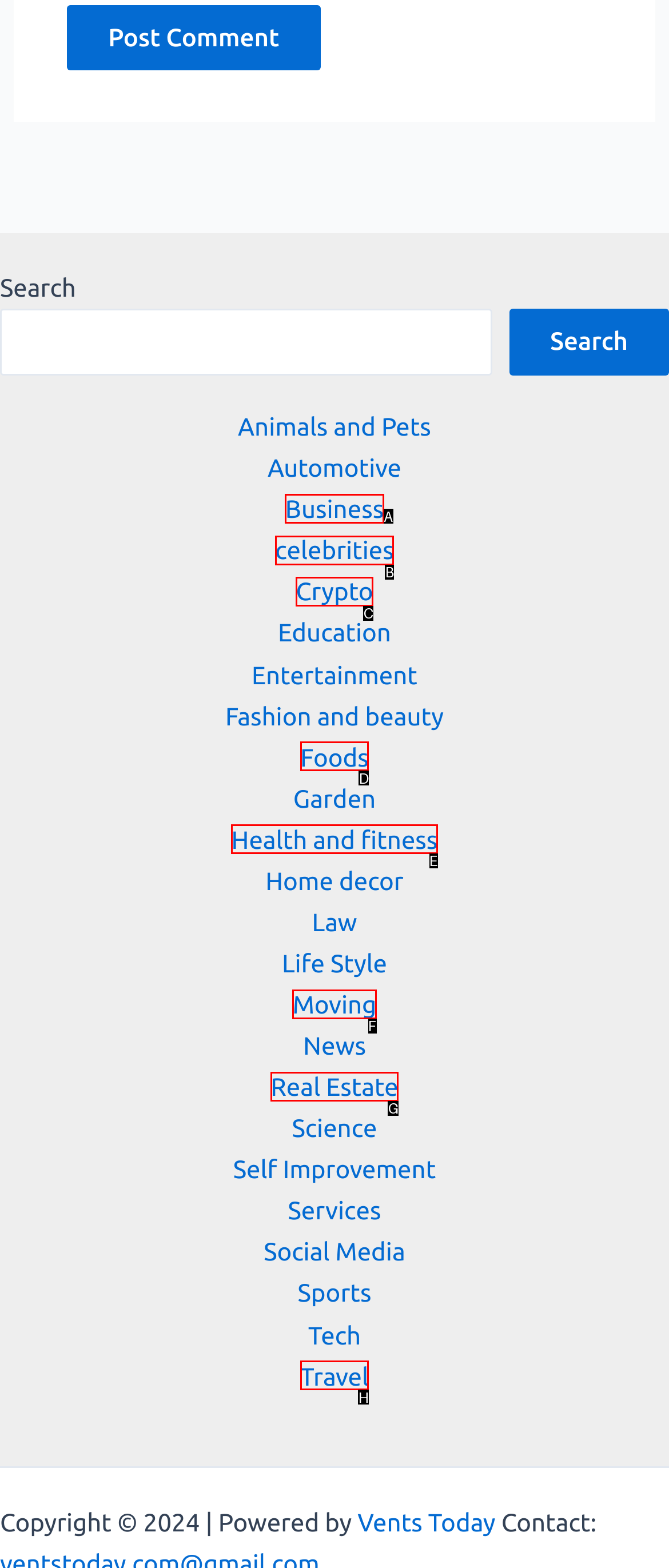Identify the HTML element that matches the description: Real Estate. Provide the letter of the correct option from the choices.

G